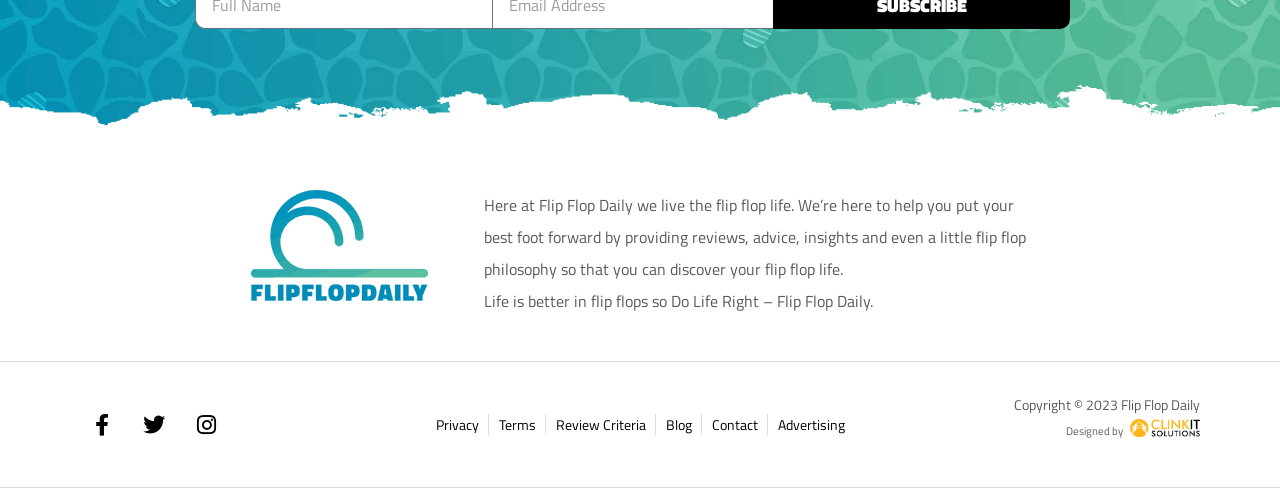What type of content can you expect to find in the 'Blog' section?
Refer to the screenshot and deliver a thorough answer to the question presented.

Based on the context of the website, it is likely that the 'Blog' section will contain articles and posts related to flip flops, such as reviews, advice, and insights, which aligns with the website's overall theme.